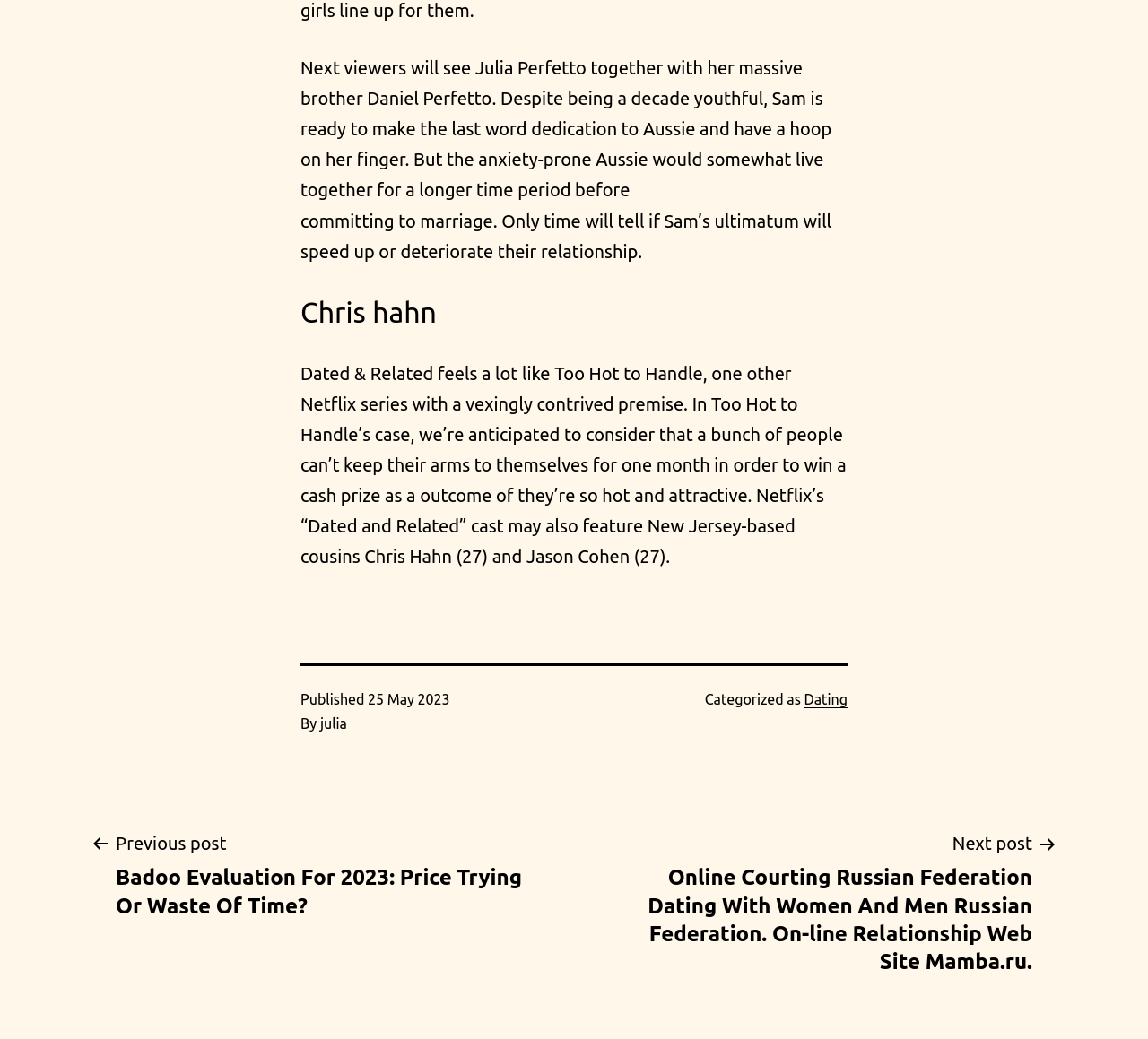What is the date of publication of the article?
Give a detailed and exhaustive answer to the question.

I found the publication date by looking at the footer section of the webpage, where it says 'Published' followed by a time element with the text '25 May 2023'.